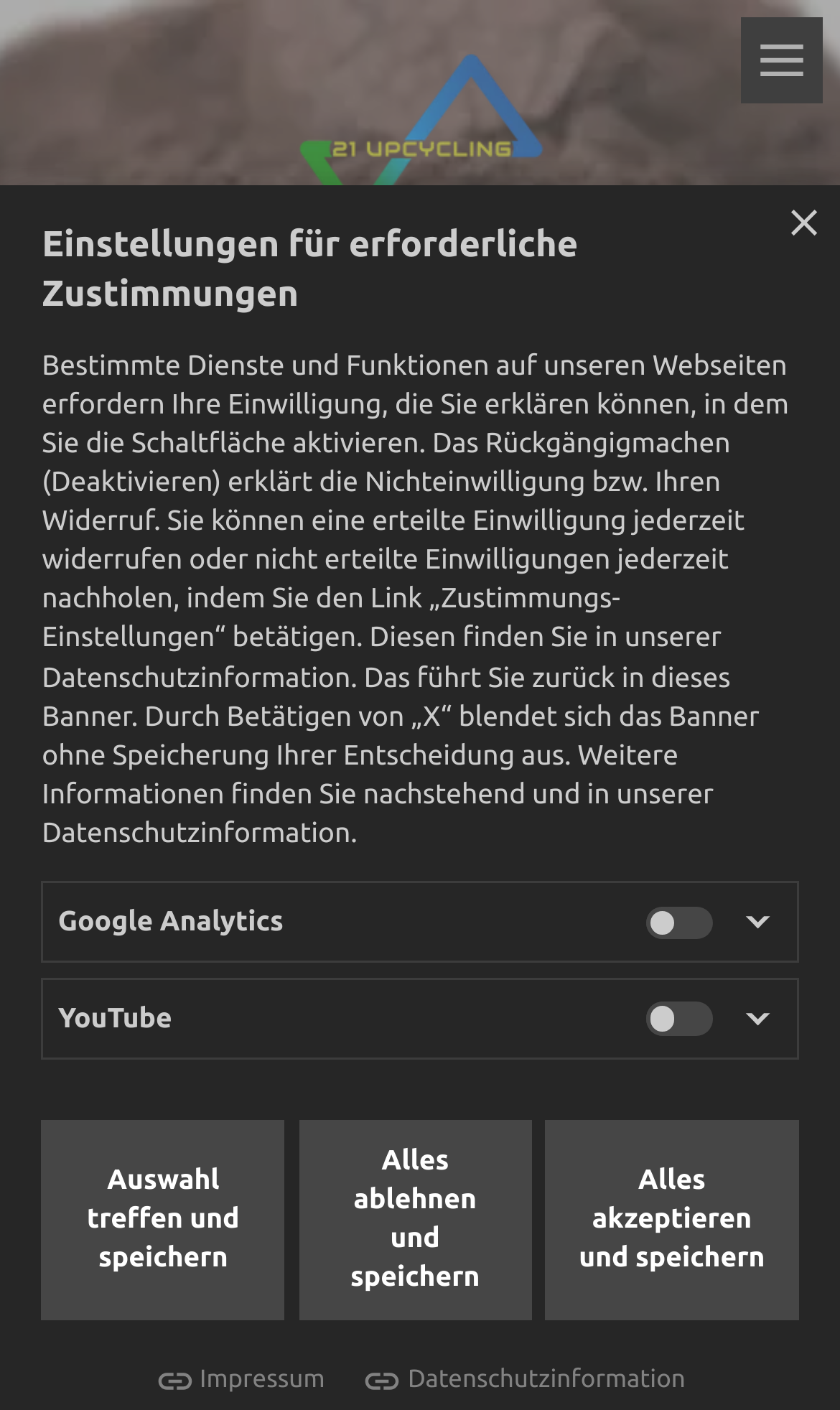Find the bounding box coordinates of the area to click in order to follow the instruction: "Click the GEZE Logo".

None